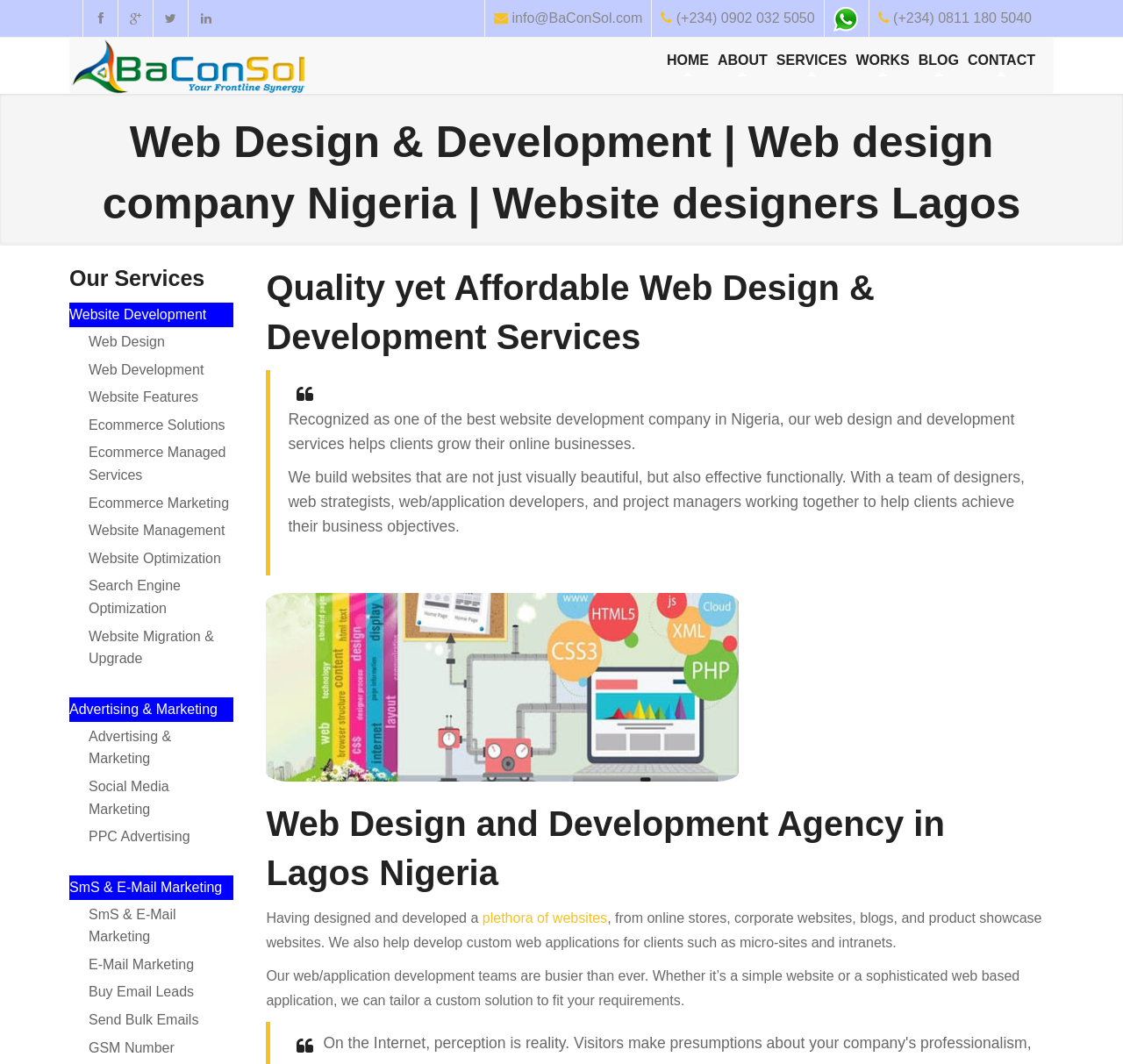Please specify the bounding box coordinates of the element that should be clicked to execute the given instruction: 'Go to About page'. Ensure the coordinates are four float numbers between 0 and 1, expressed as [left, top, right, bottom].

None